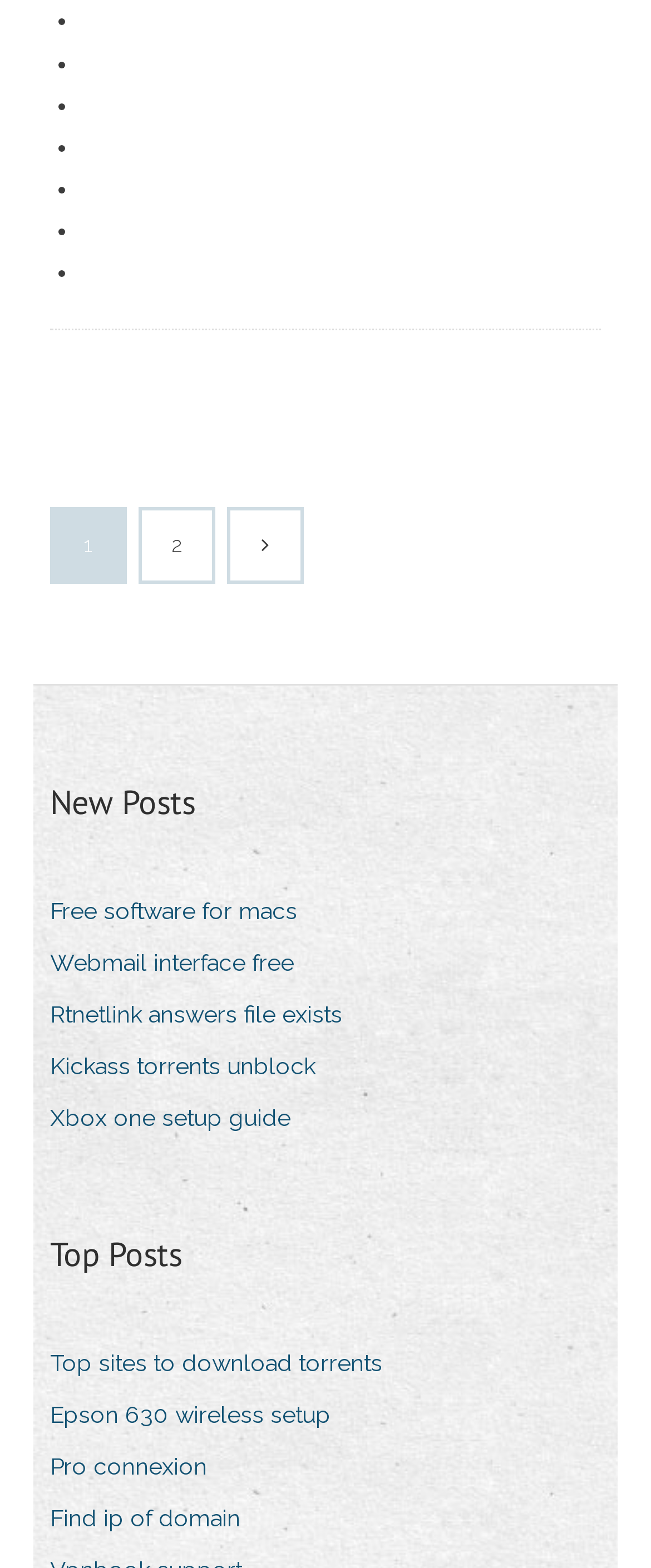Determine the bounding box coordinates of the section to be clicked to follow the instruction: "Go to '2'". The coordinates should be given as four float numbers between 0 and 1, formatted as [left, top, right, bottom].

[0.218, 0.325, 0.326, 0.37]